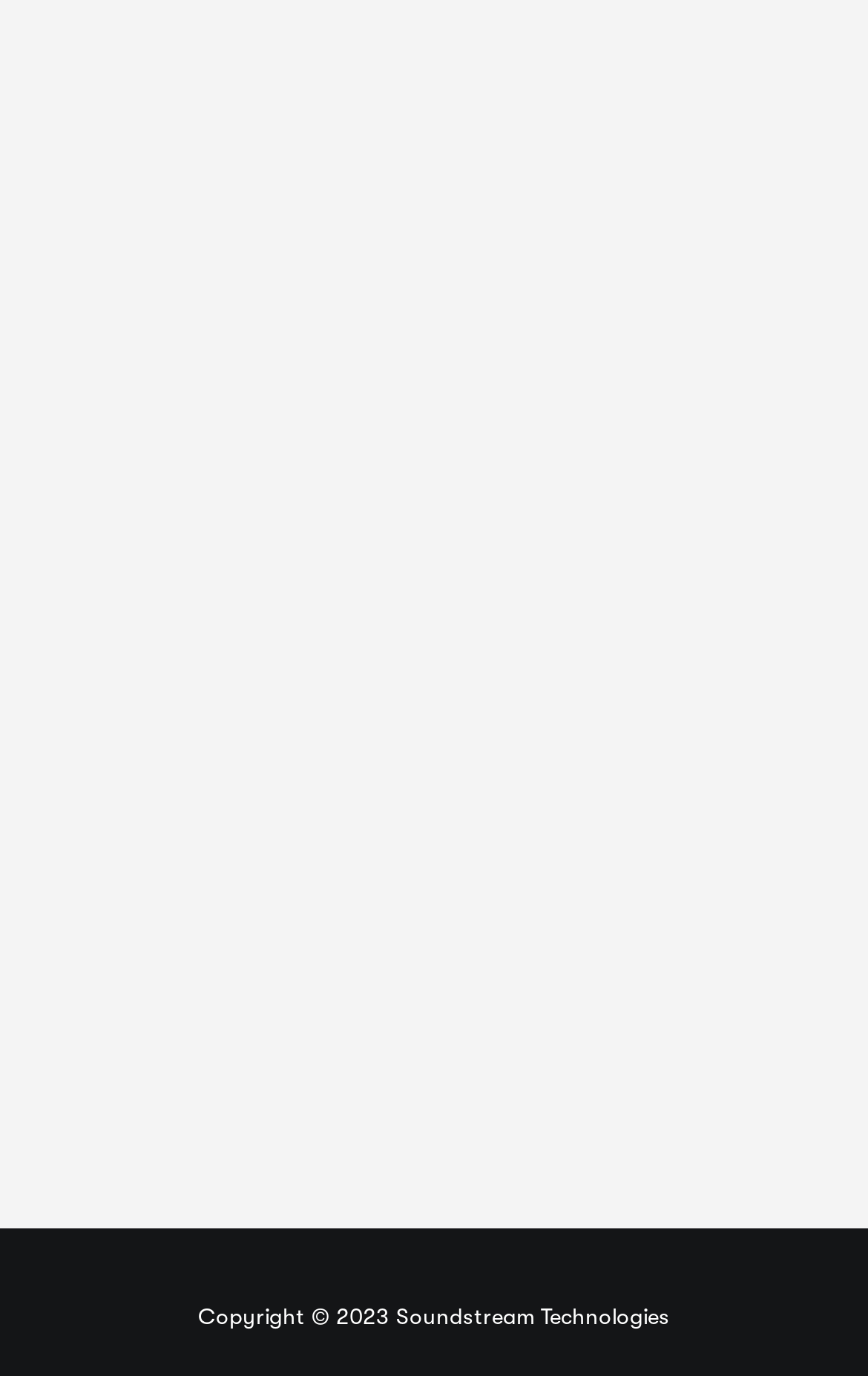Show me the bounding box coordinates of the clickable region to achieve the task as per the instruction: "Open Facebook page".

[0.046, 0.746, 0.169, 0.824]